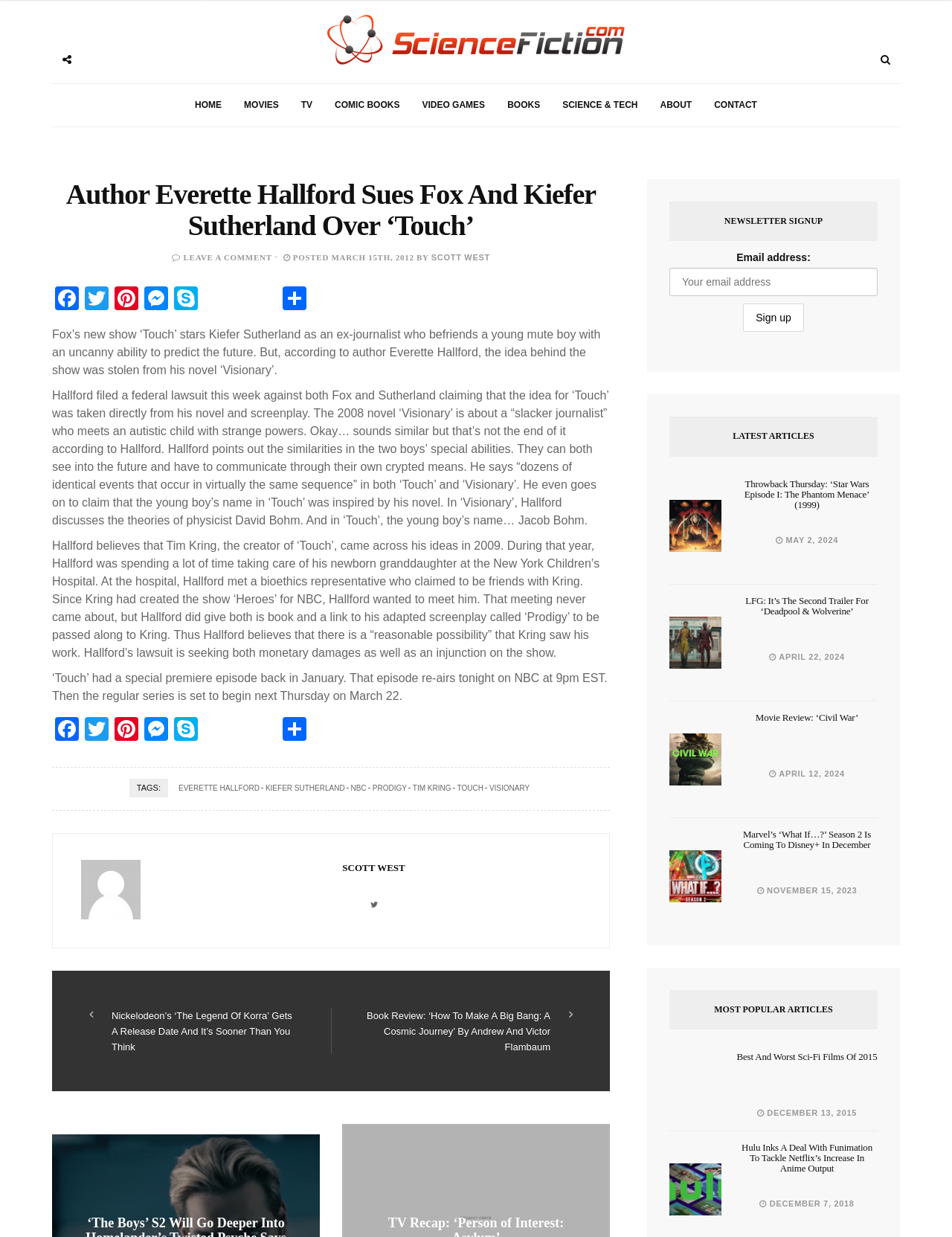Identify the bounding box coordinates of the region I need to click to complete this instruction: "Share the article".

[0.294, 0.231, 0.325, 0.254]